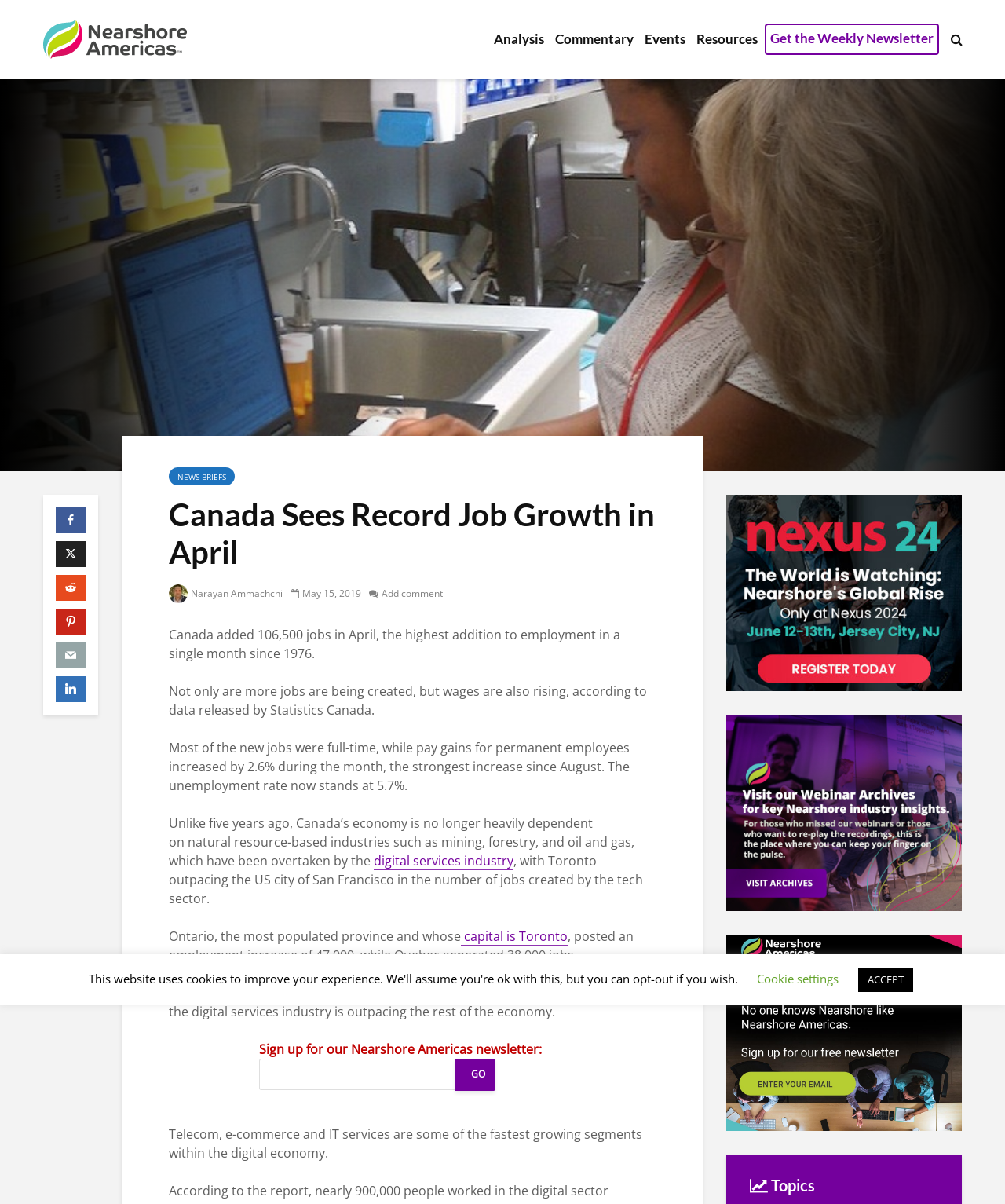Please predict the bounding box coordinates of the element's region where a click is necessary to complete the following instruction: "Click on the link to read more about Canada Sees Record Job Growth in April". The coordinates should be represented by four float numbers between 0 and 1, i.e., [left, top, right, bottom].

[0.168, 0.412, 0.652, 0.474]